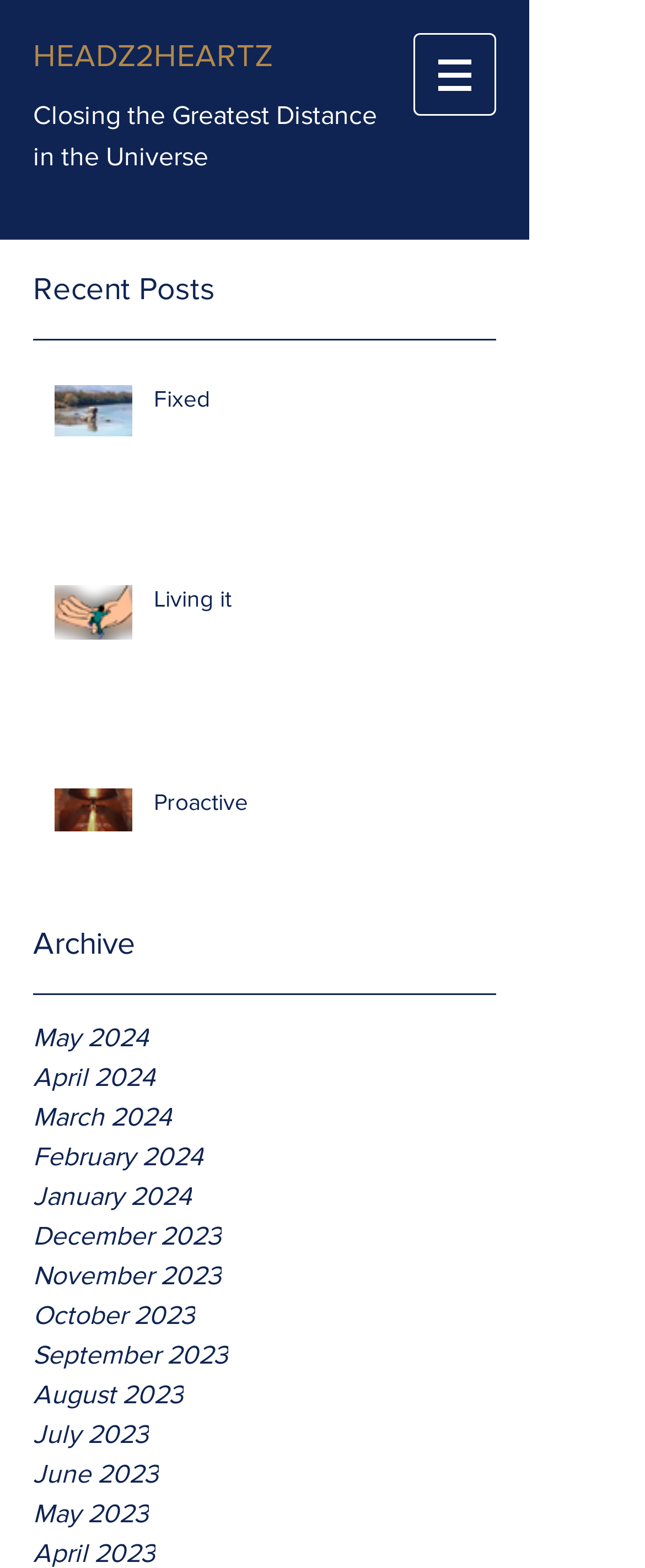Locate the bounding box coordinates of the area you need to click to fulfill this instruction: 'Explore the 'Living it' article'. The coordinates must be in the form of four float numbers ranging from 0 to 1: [left, top, right, bottom].

[0.208, 0.359, 0.769, 0.457]